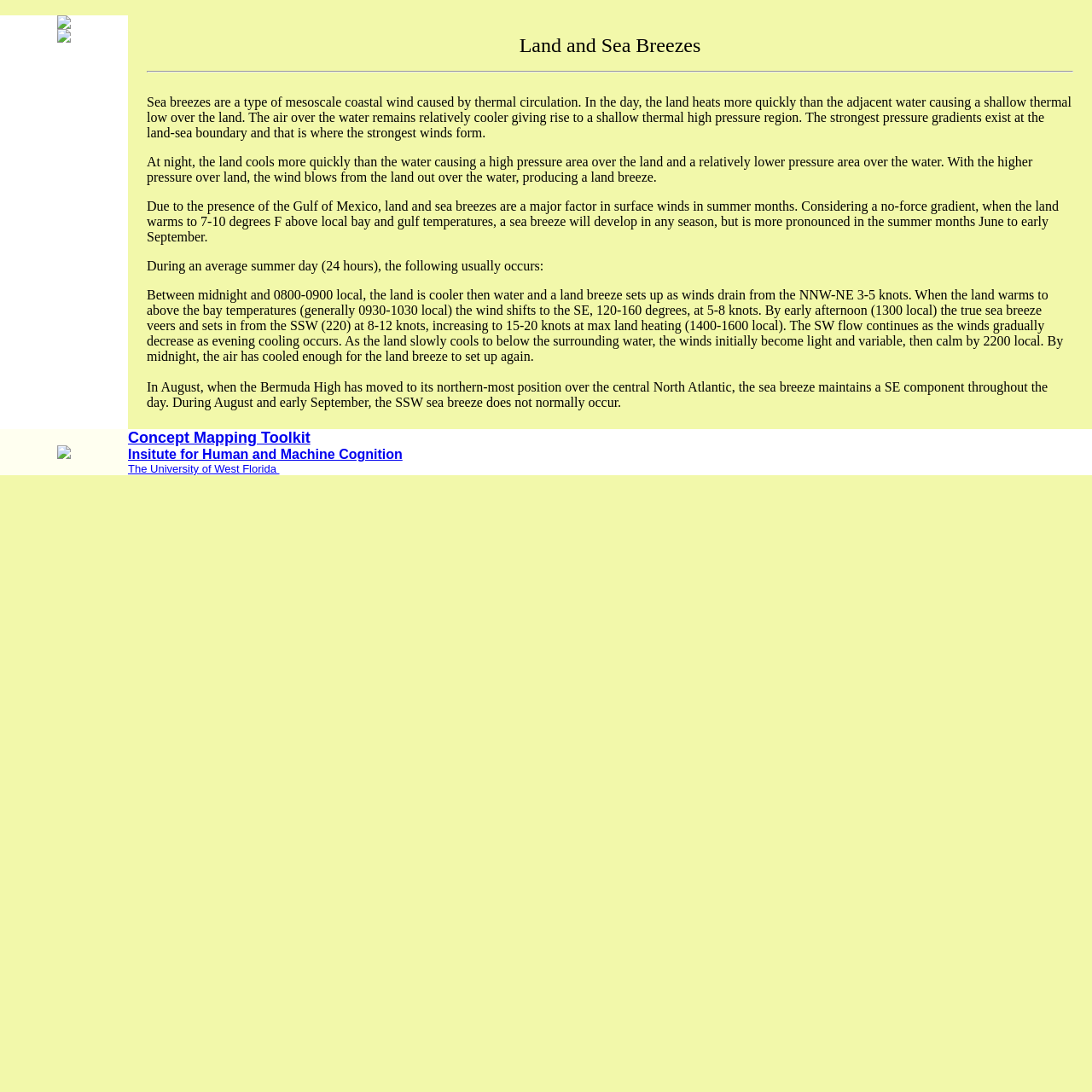Answer the question using only one word or a concise phrase: What is the topic of the webpage?

Land and Sea Breezes